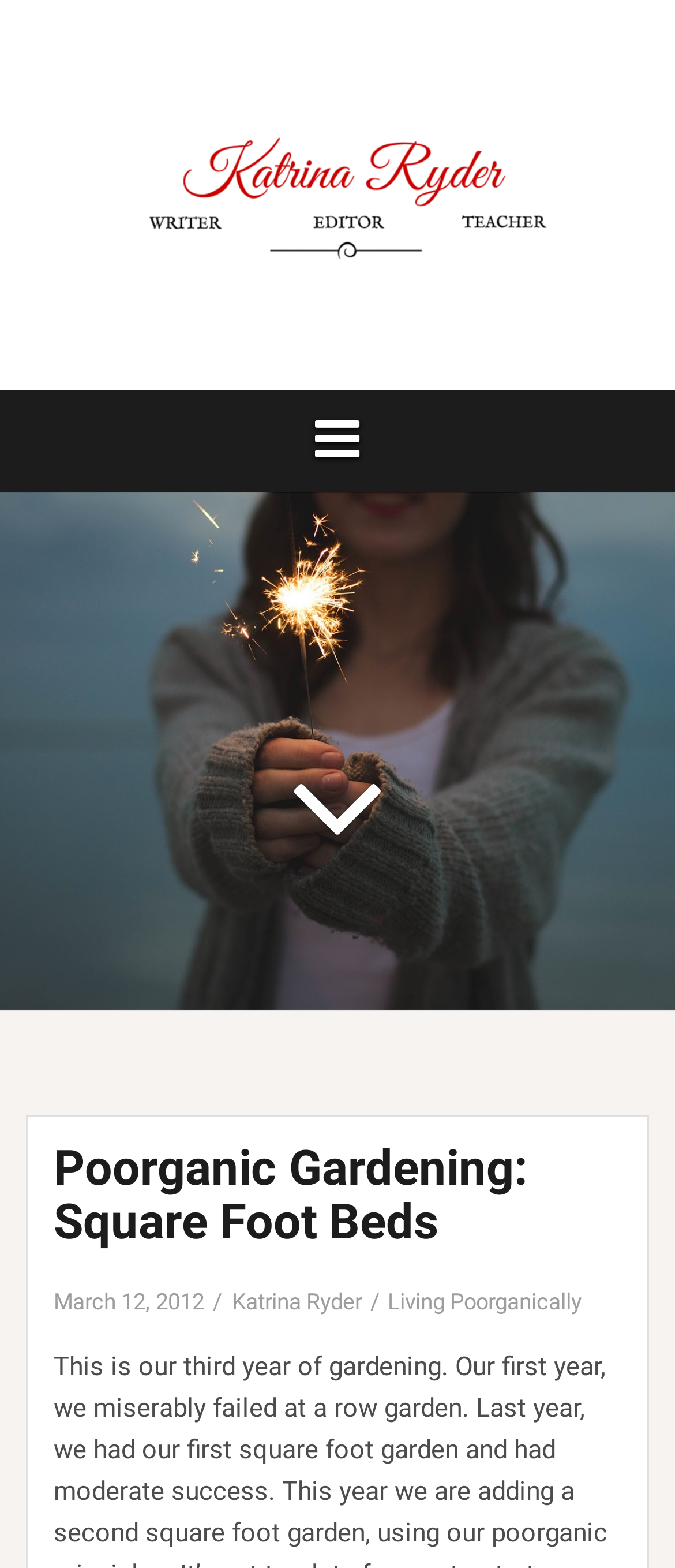When was this article published?
Refer to the image and give a detailed answer to the question.

I found the publication date by looking at the link with the text 'March 12, 2012' which is located near the author's name and the article title, indicating that it is the publication date.